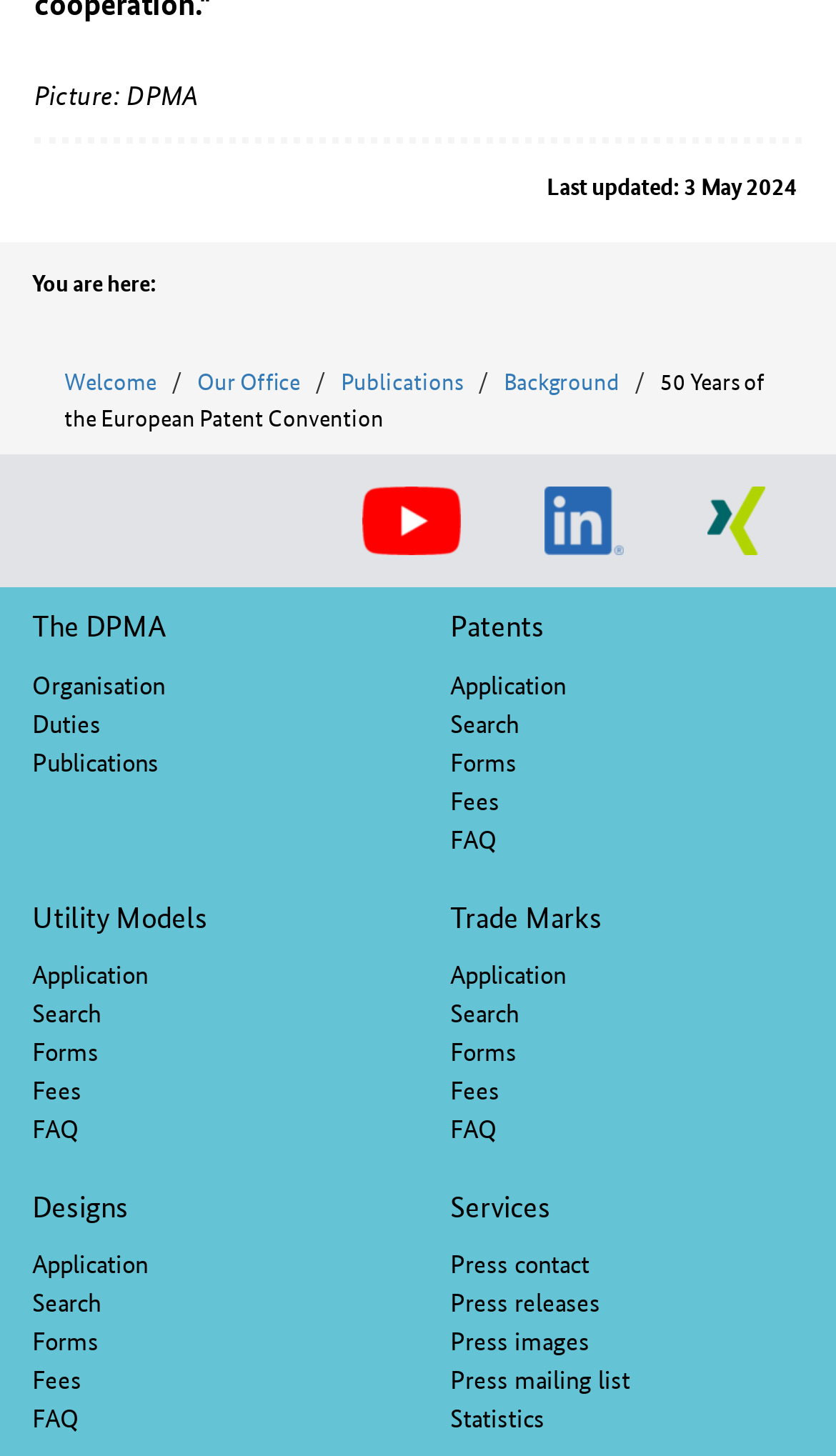Based on the description "Trade Marks", find the bounding box of the specified UI element.

[0.538, 0.613, 0.721, 0.643]